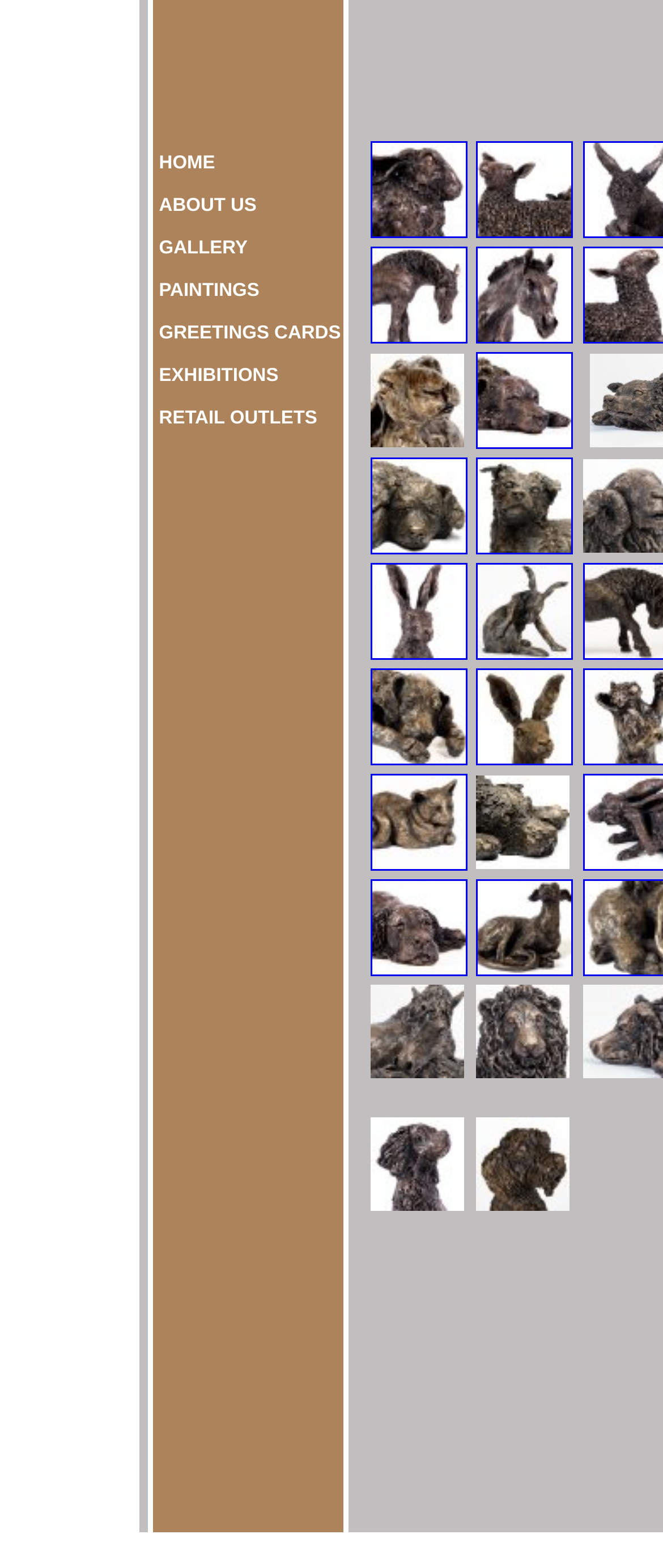How many images are on the page?
Look at the image and provide a short answer using one word or a phrase.

3